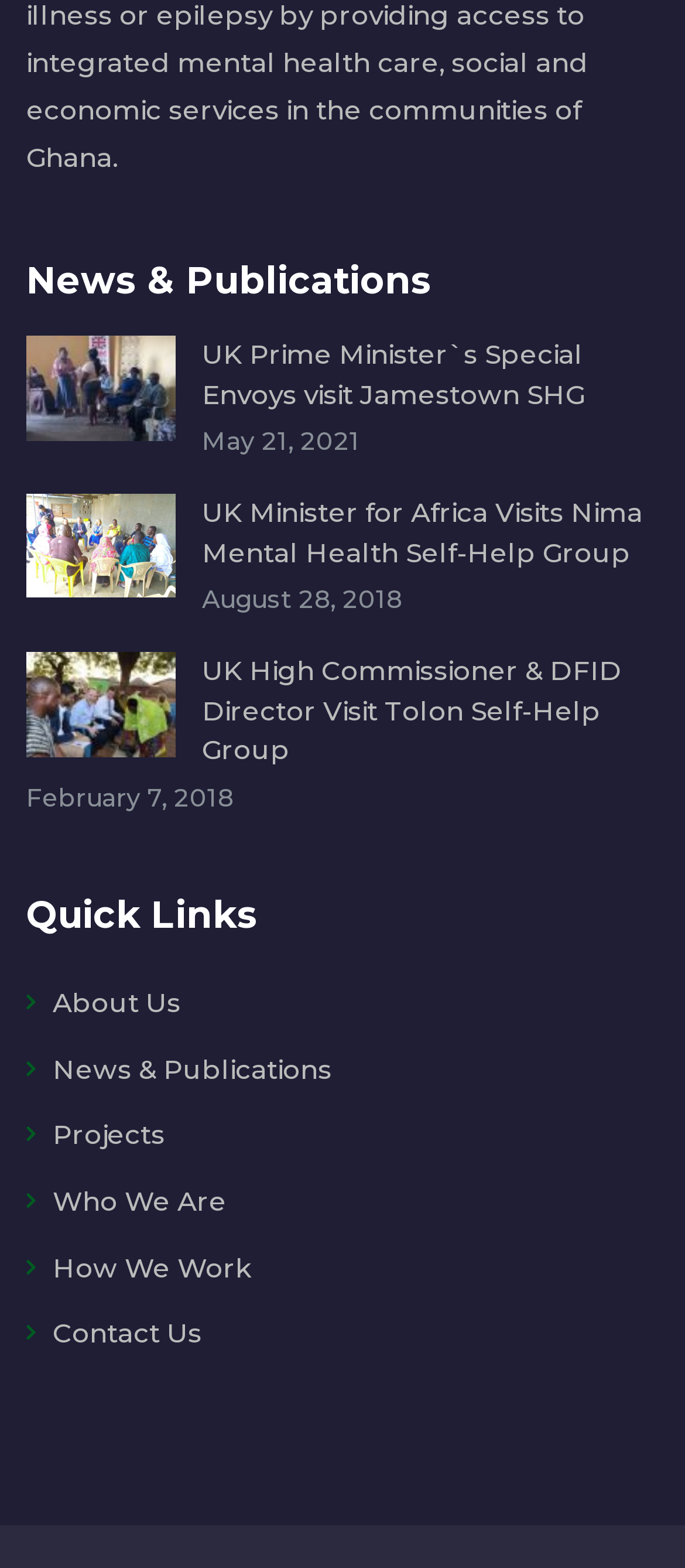Please identify the bounding box coordinates of the clickable area that will fulfill the following instruction: "go to News & Publications page". The coordinates should be in the format of four float numbers between 0 and 1, i.e., [left, top, right, bottom].

[0.077, 0.671, 0.485, 0.692]